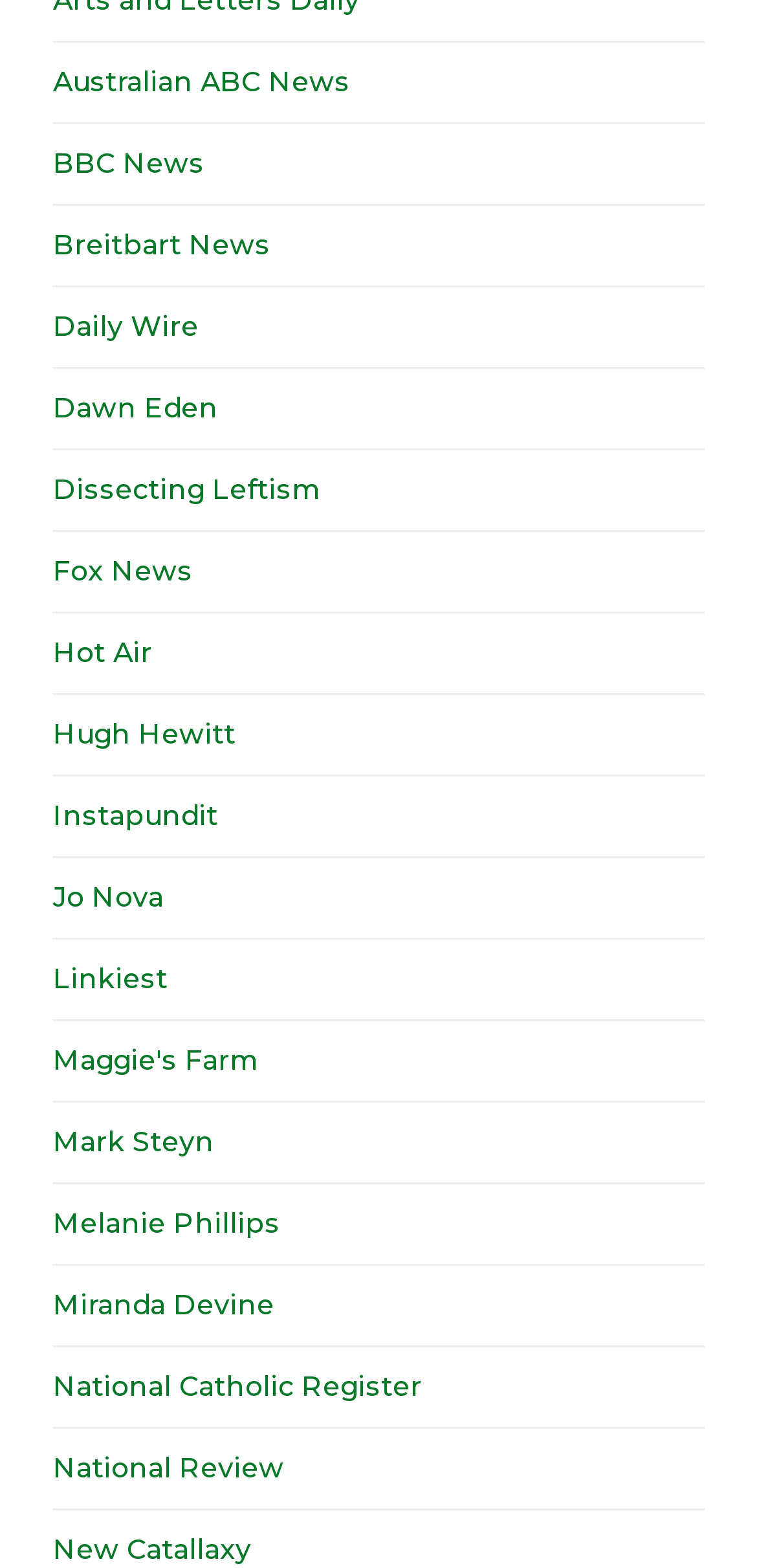Given the element description: "Linkiest", predict the bounding box coordinates of this UI element. The coordinates must be four float numbers between 0 and 1, given as [left, top, right, bottom].

[0.07, 0.613, 0.221, 0.635]